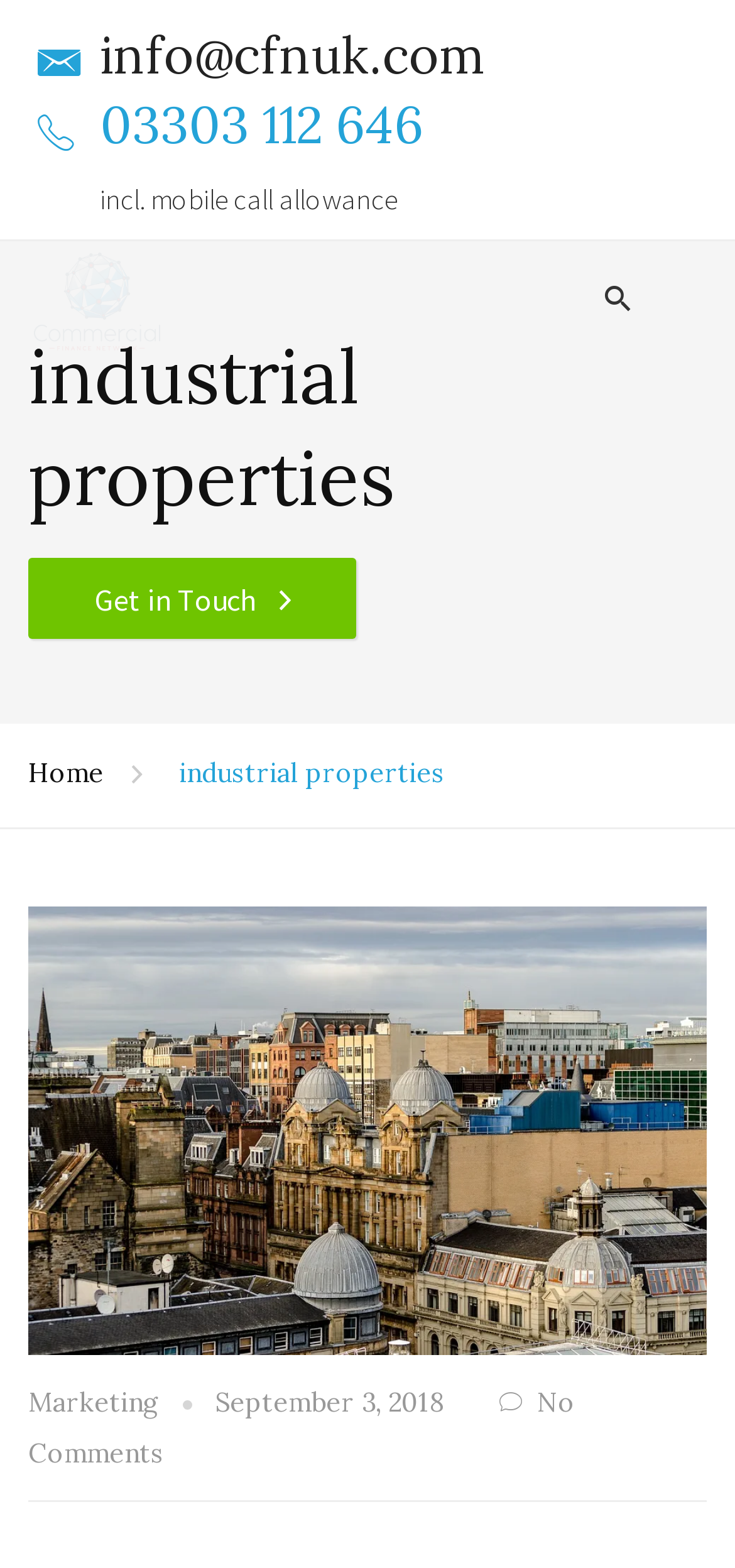Determine the bounding box for the UI element as described: "03303 112 646". The coordinates should be represented as four float numbers between 0 and 1, formatted as [left, top, right, bottom].

[0.136, 0.059, 0.577, 0.1]